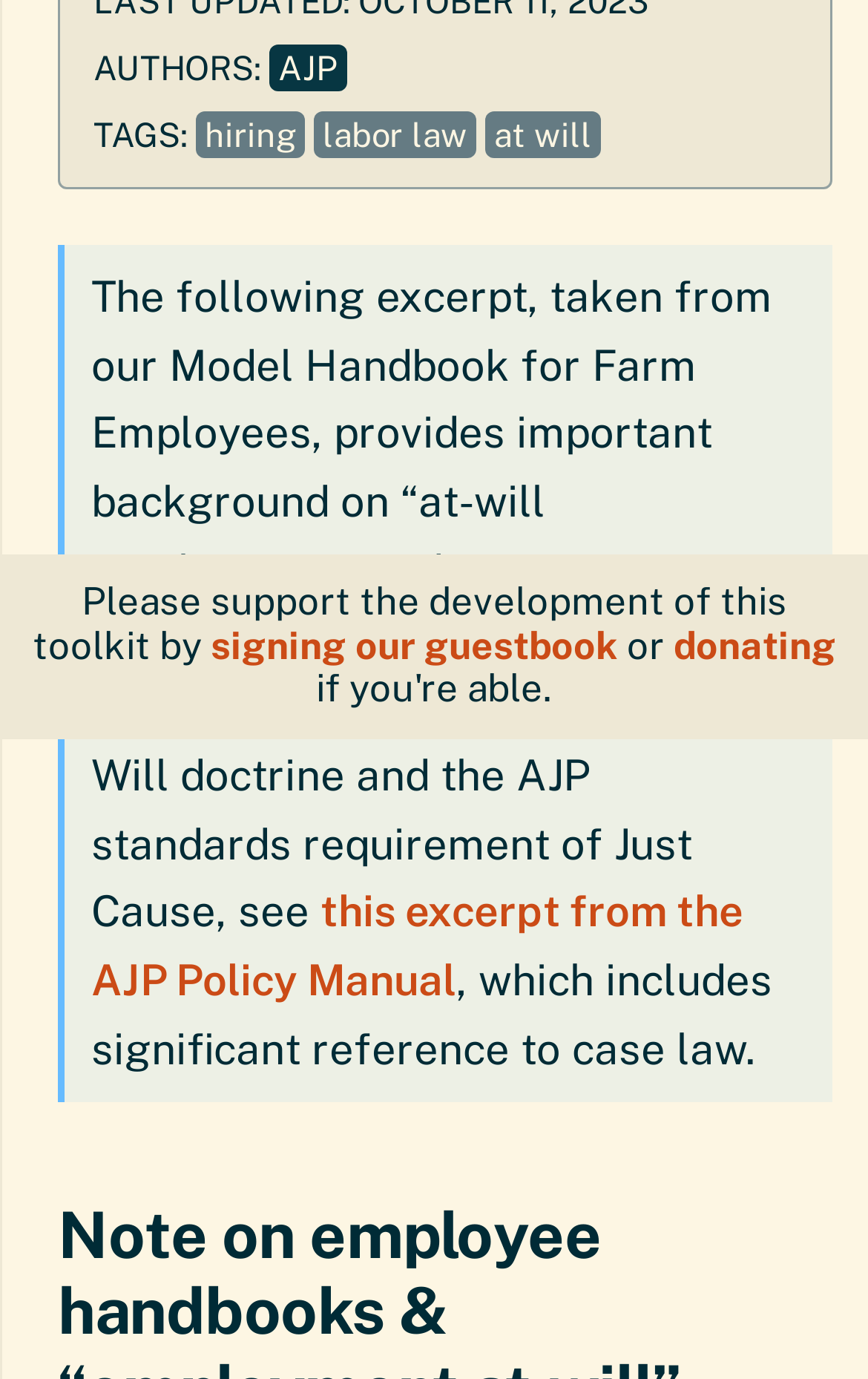Using the given description, provide the bounding box coordinates formatted as (top-left x, top-left y, bottom-right x, bottom-right y), with all values being floating point numbers between 0 and 1. Description: Labor Law

[0.362, 0.081, 0.549, 0.115]